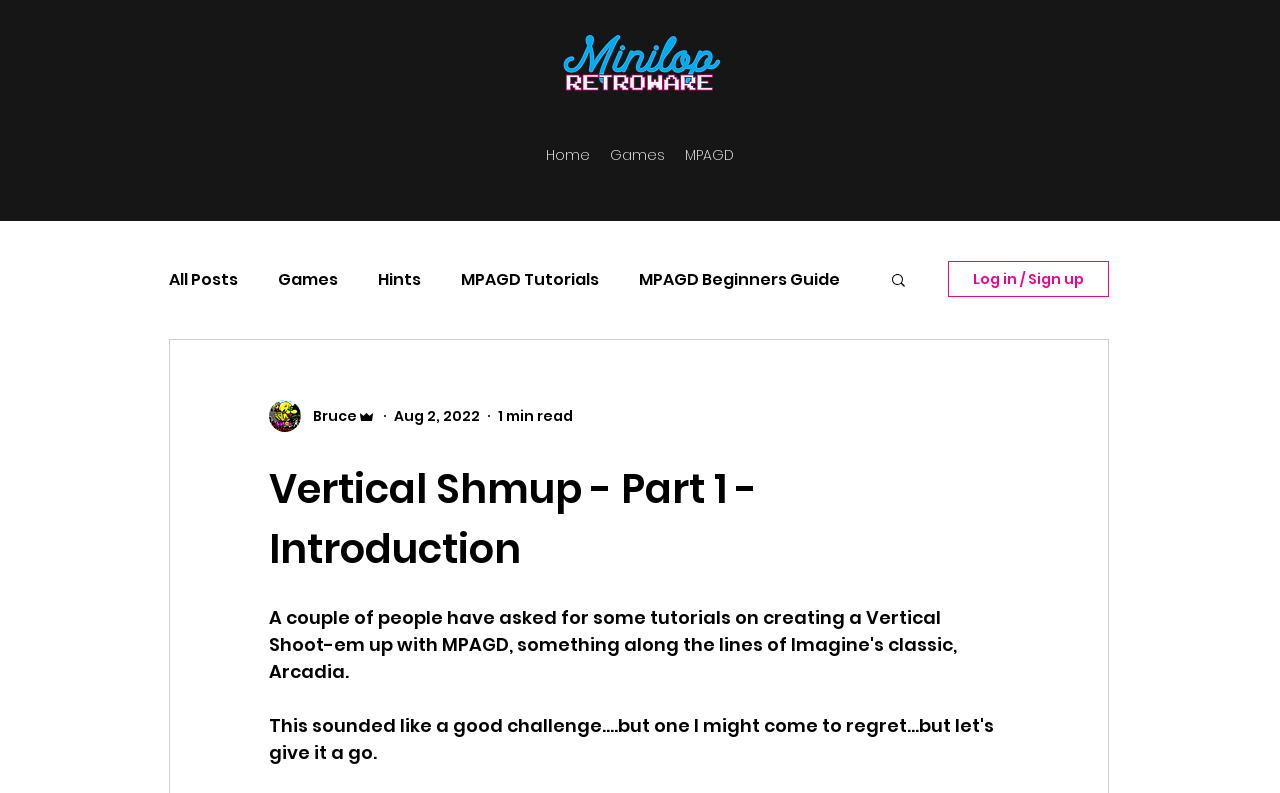Please provide a short answer using a single word or phrase for the question:
What is the purpose of the 'Search' button?

To search the website